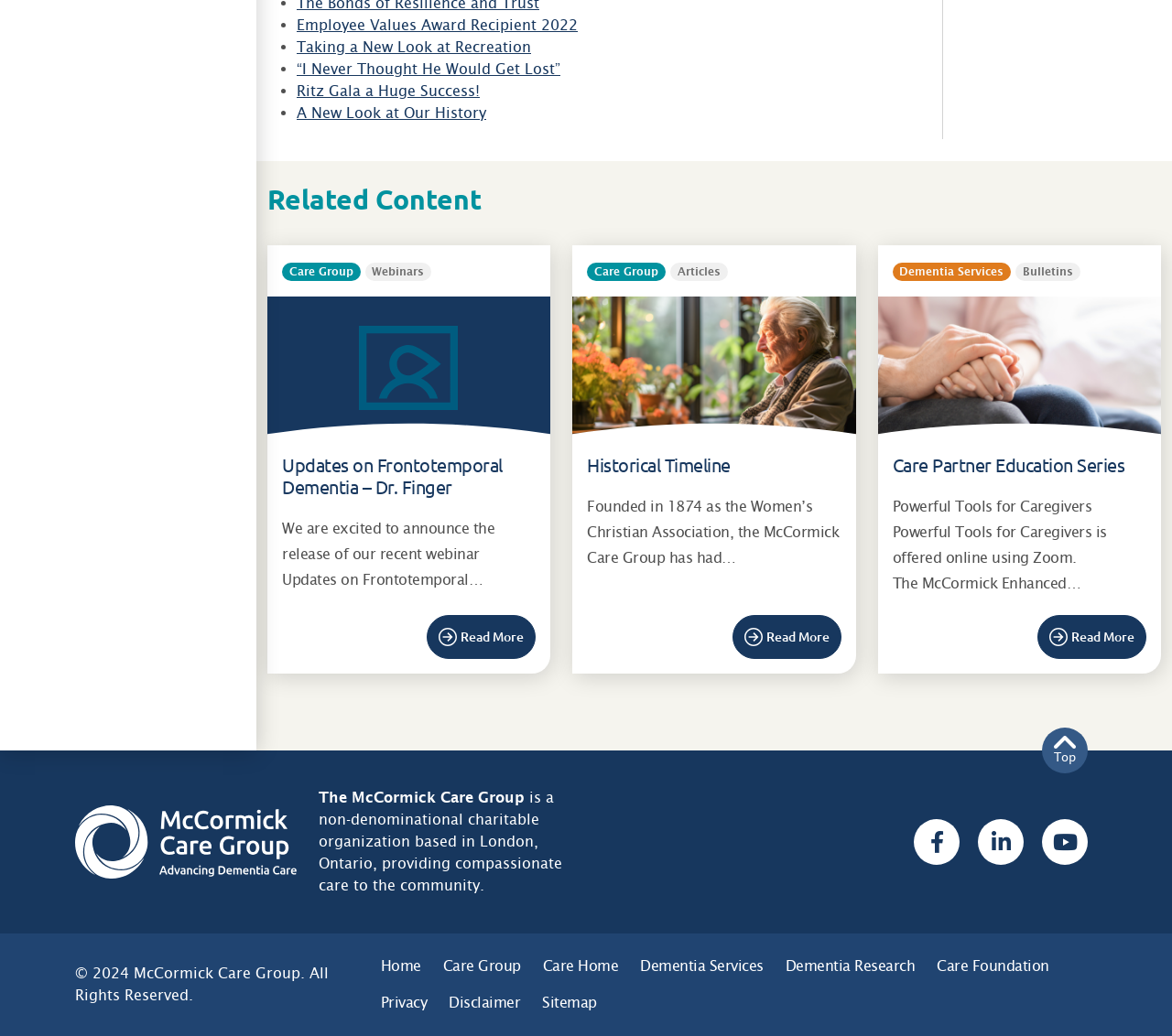Determine the bounding box for the described UI element: "Crypto Investing".

None